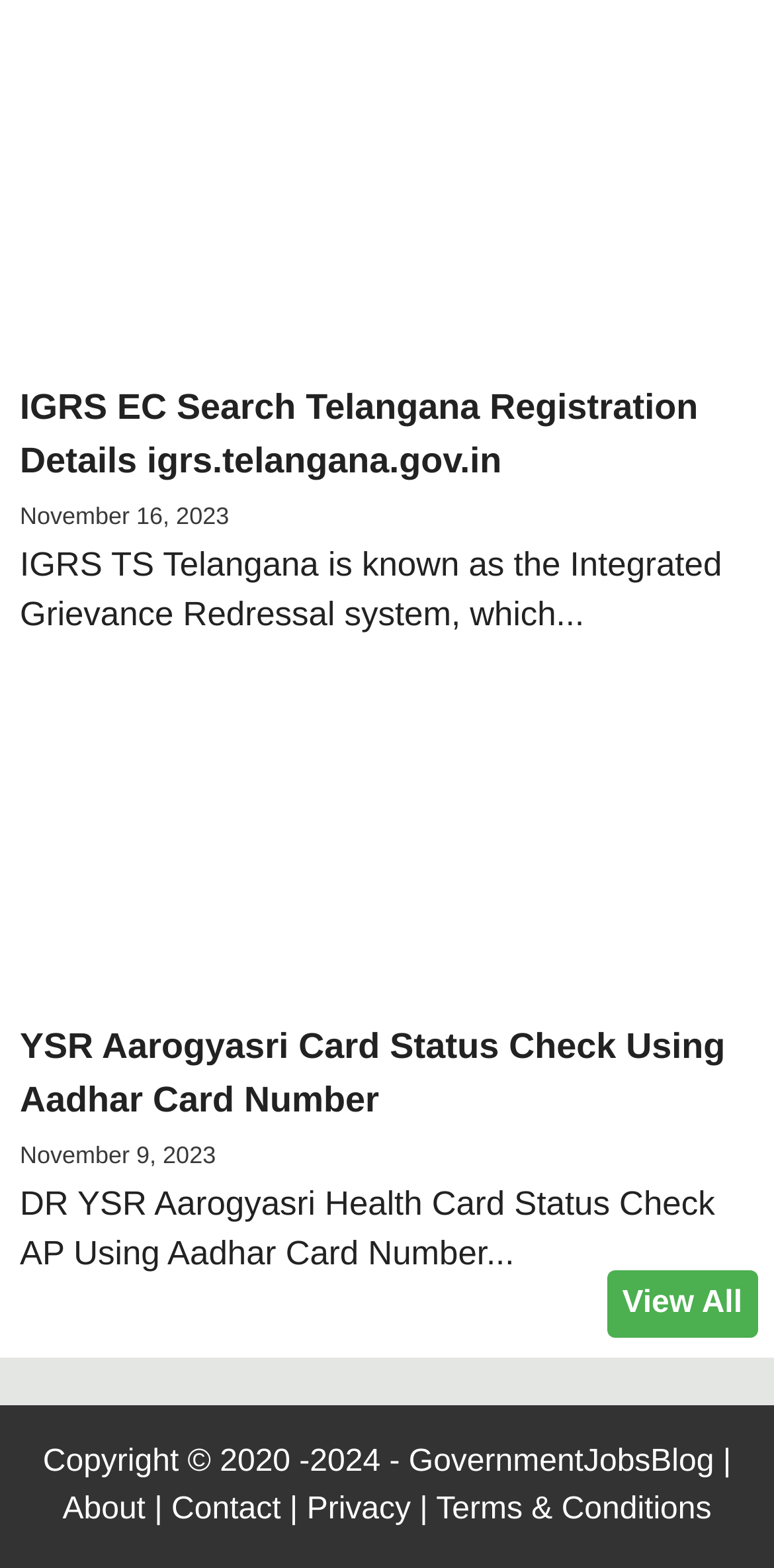What is the date mentioned at the top of the page?
Look at the image and answer with only one word or phrase.

November 16, 2023